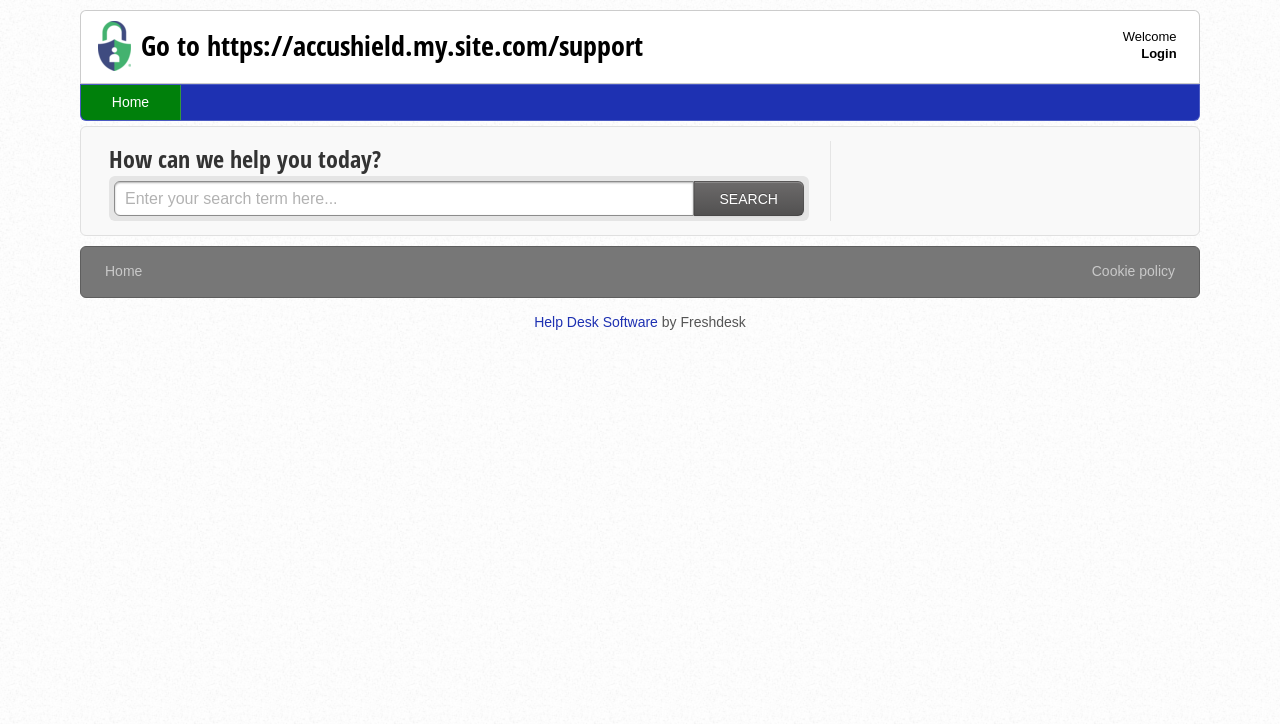Indicate the bounding box coordinates of the element that must be clicked to execute the instruction: "Search for help". The coordinates should be given as four float numbers between 0 and 1, i.e., [left, top, right, bottom].

[0.542, 0.25, 0.628, 0.299]